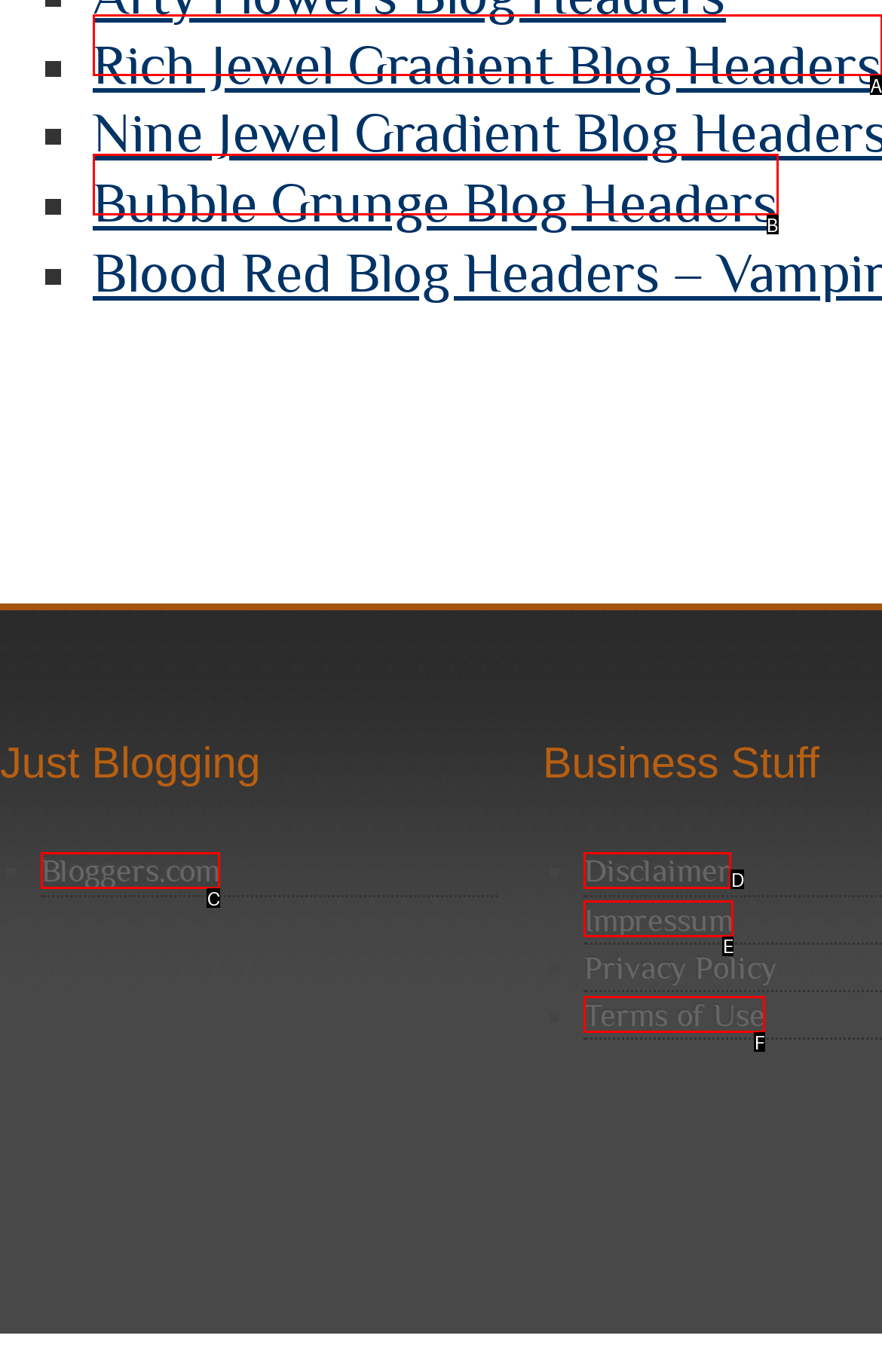Using the description: Disclaimer, find the corresponding HTML element. Provide the letter of the matching option directly.

D